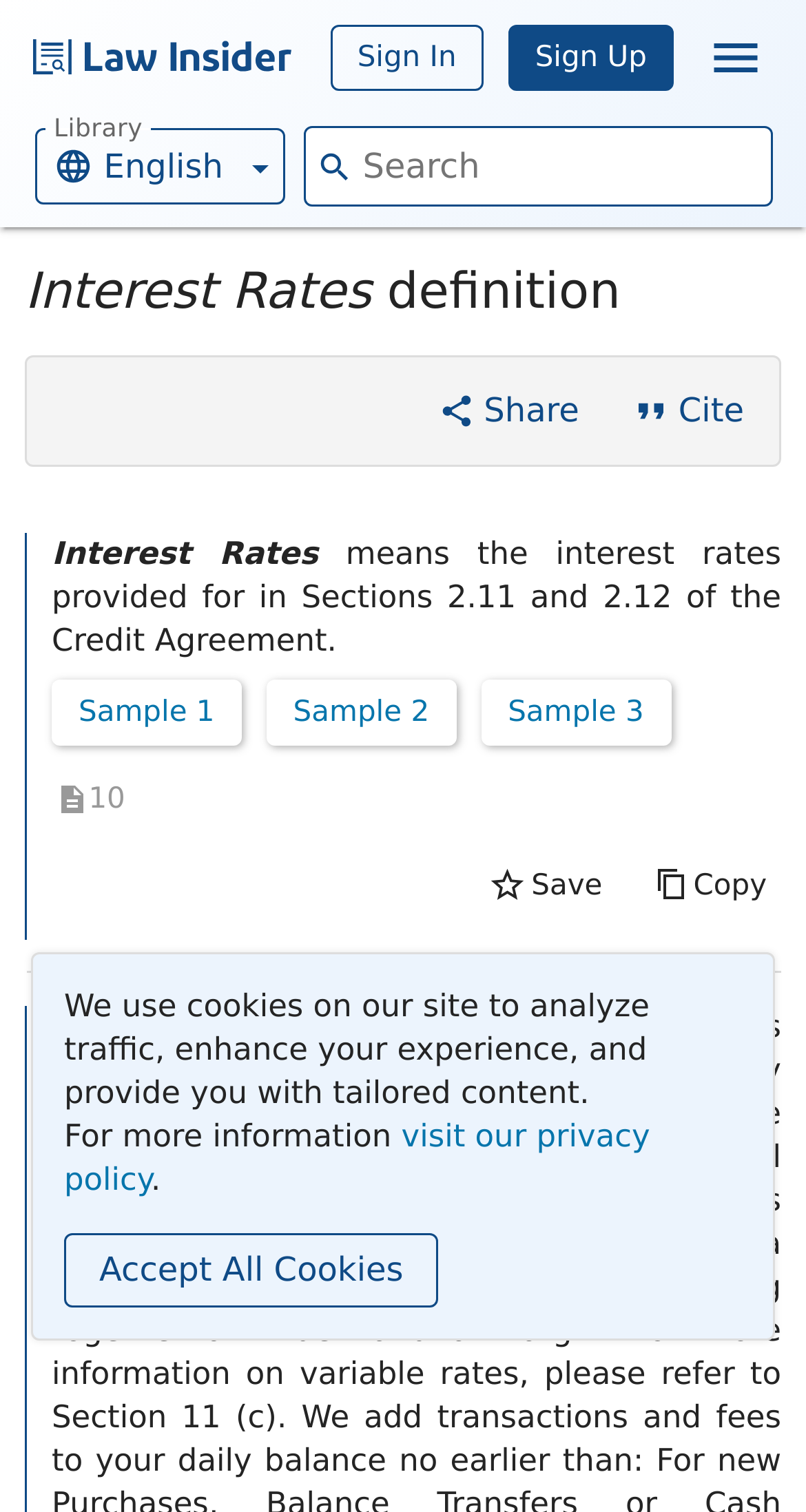Please identify the bounding box coordinates of the element's region that should be clicked to execute the following instruction: "Visit the privacy policy". The bounding box coordinates must be four float numbers between 0 and 1, i.e., [left, top, right, bottom].

[0.079, 0.739, 0.807, 0.792]